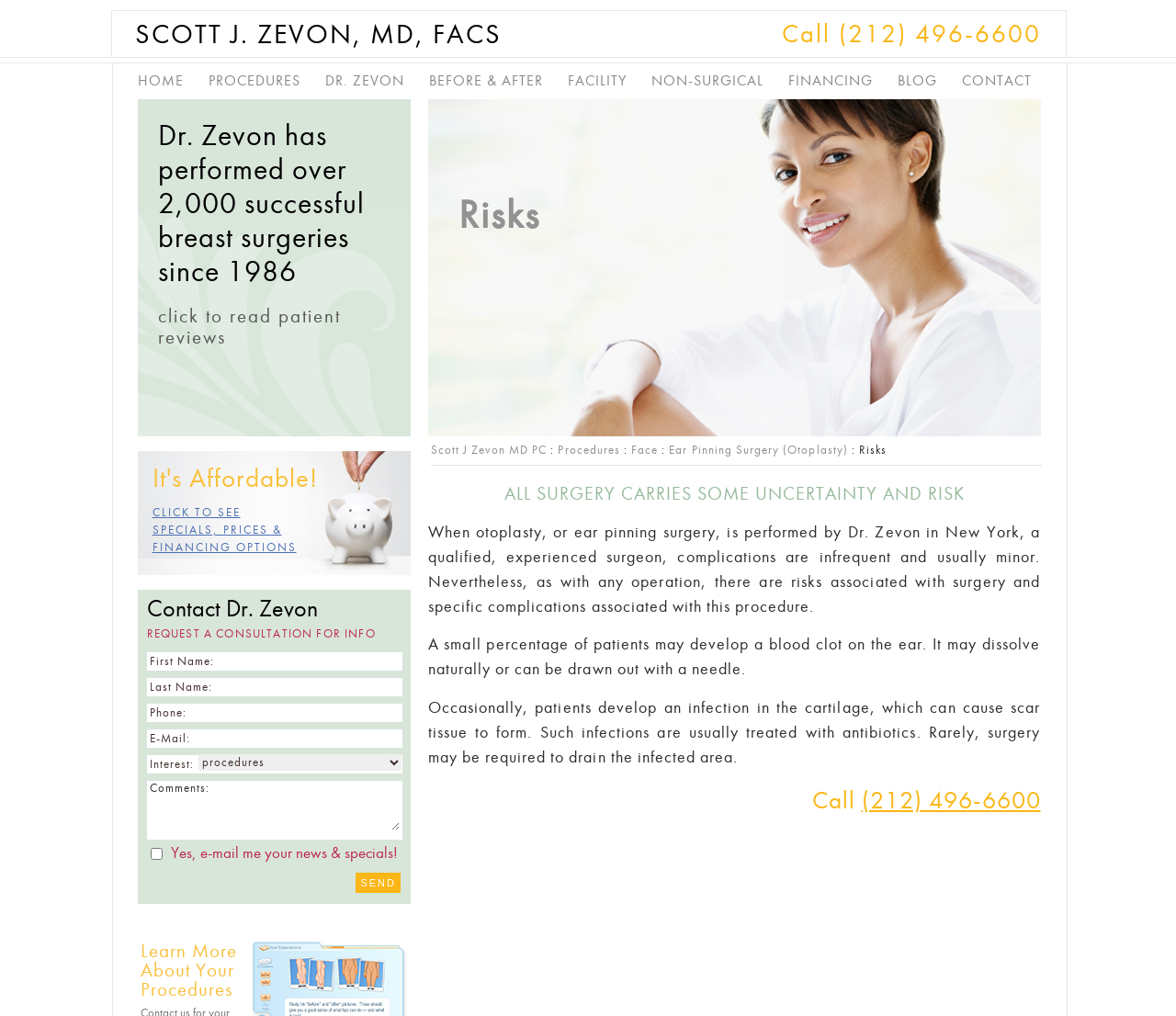Determine the bounding box coordinates for the clickable element required to fulfill the instruction: "Call the phone number". Provide the coordinates as four float numbers between 0 and 1, i.e., [left, top, right, bottom].

[0.69, 0.774, 0.732, 0.802]